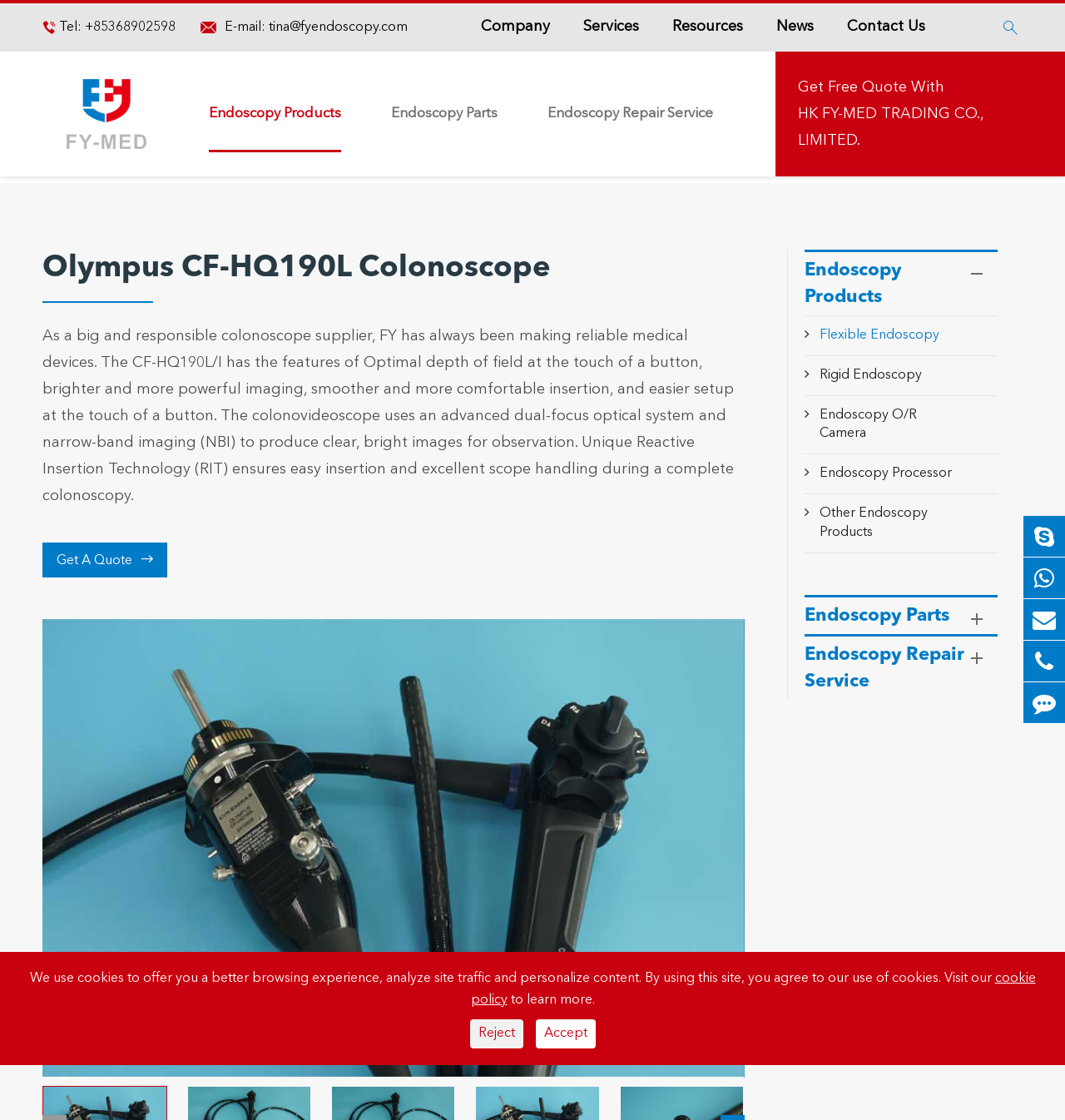How many navigation links are there at the top of the webpage?
Answer the question using a single word or phrase, according to the image.

6